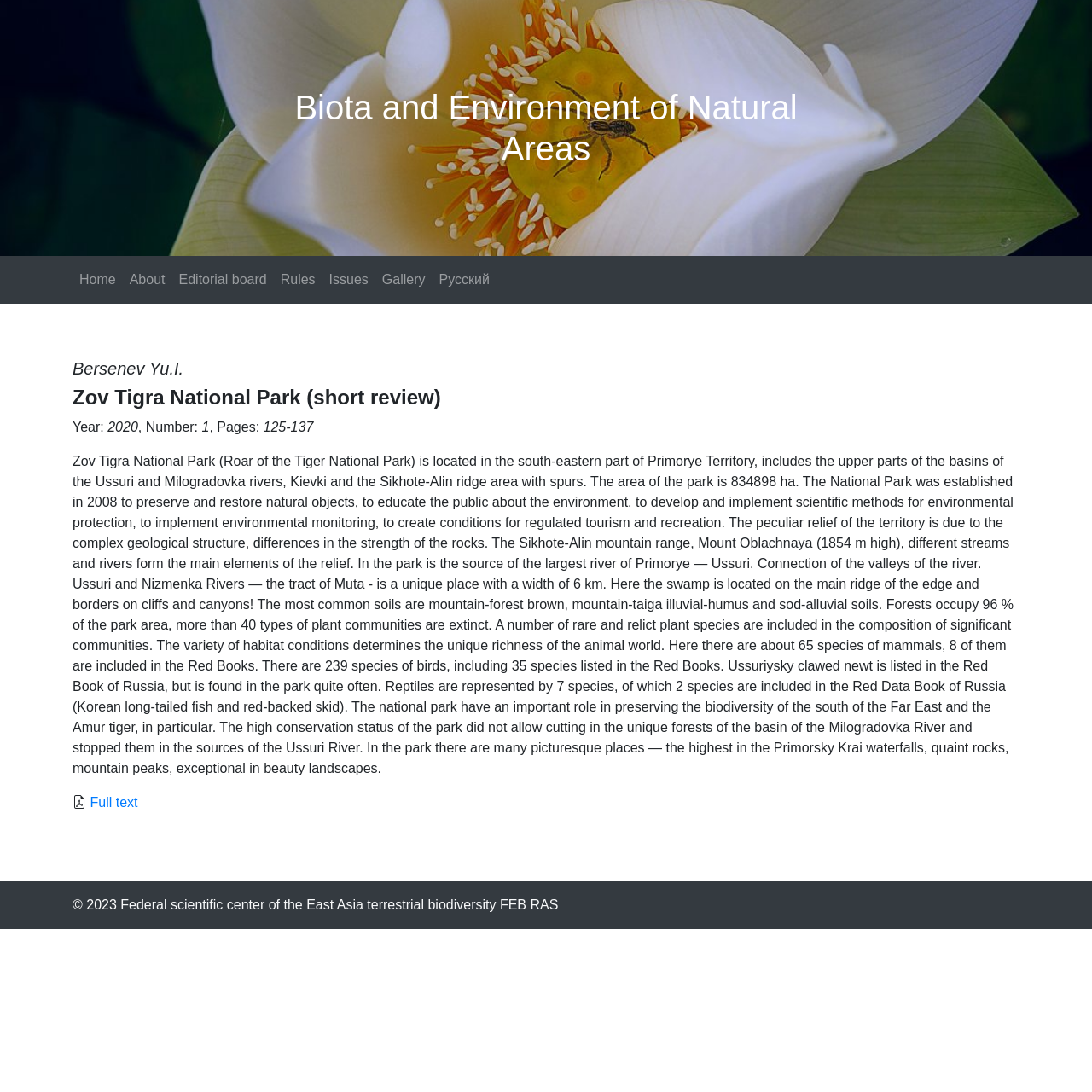Pinpoint the bounding box coordinates of the clickable area necessary to execute the following instruction: "Switch to Russian language". The coordinates should be given as four float numbers between 0 and 1, namely [left, top, right, bottom].

[0.396, 0.241, 0.455, 0.272]